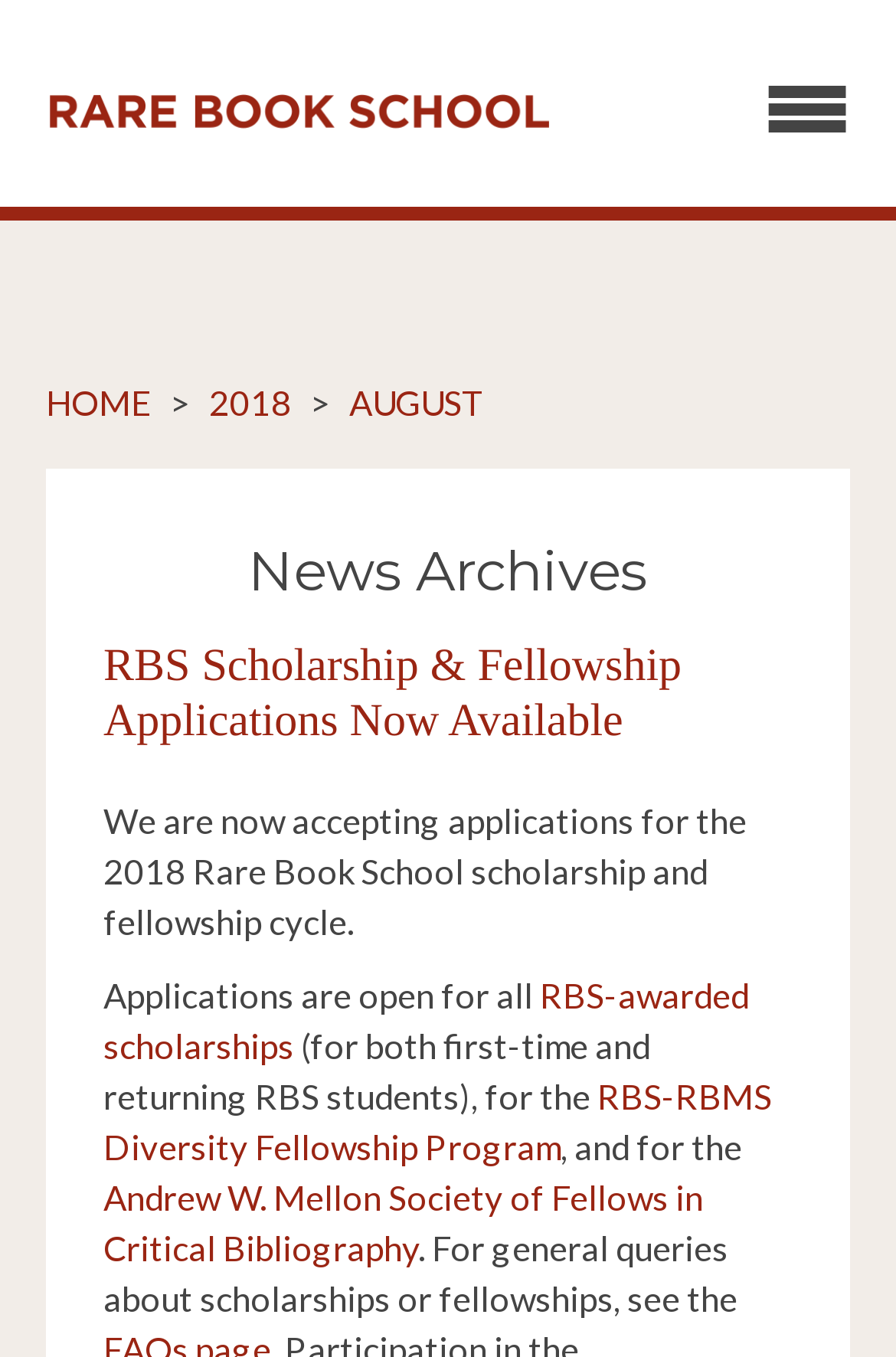What is the current month?
Refer to the image and give a detailed answer to the query.

The current month can be determined by looking at the links in the top navigation bar. One of the links says 'AUGUST', which indicates that the current month is August.